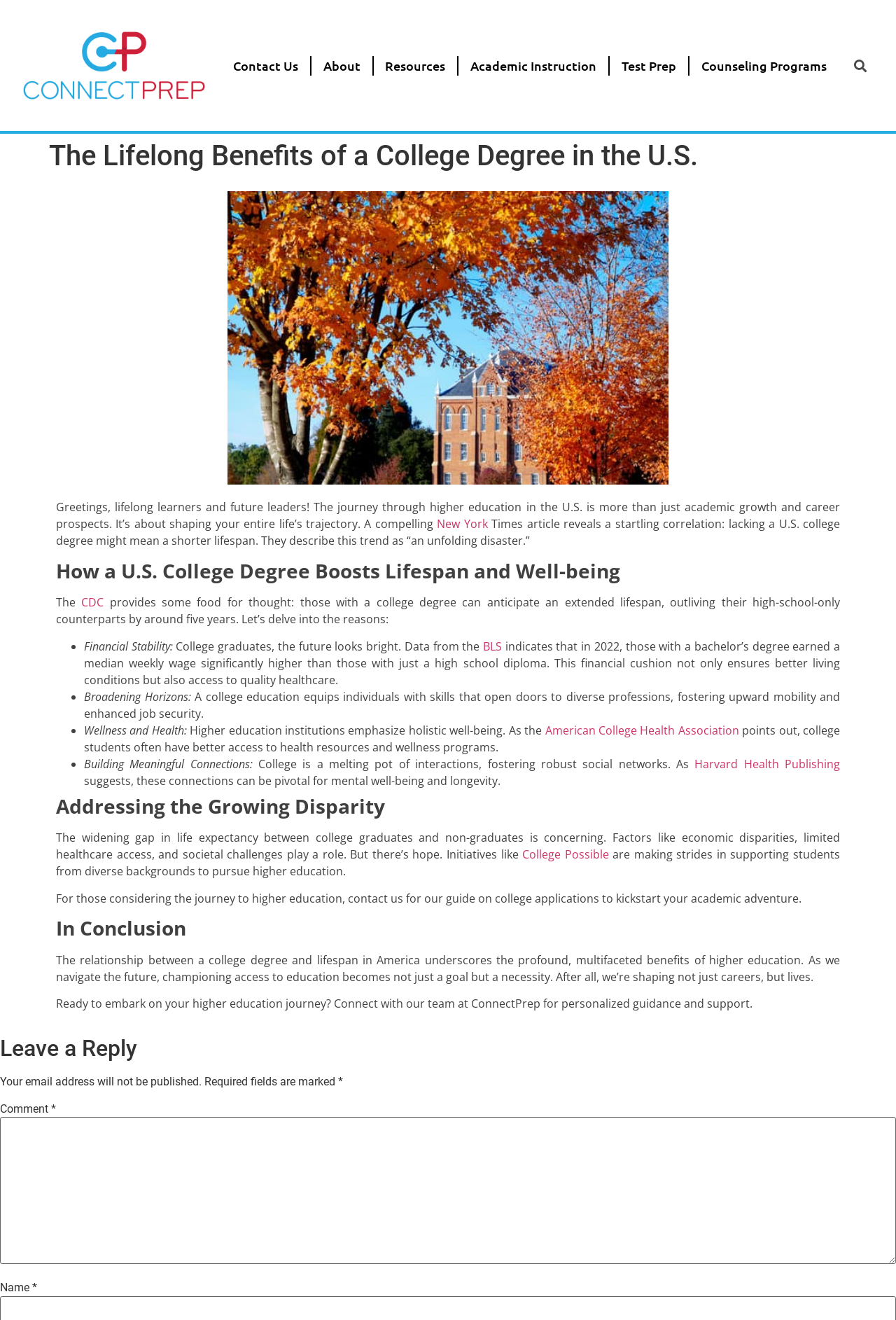What is the purpose of the 'College Possible' initiative?
Based on the image, give a concise answer in the form of a single word or short phrase.

Supporting students from diverse backgrounds